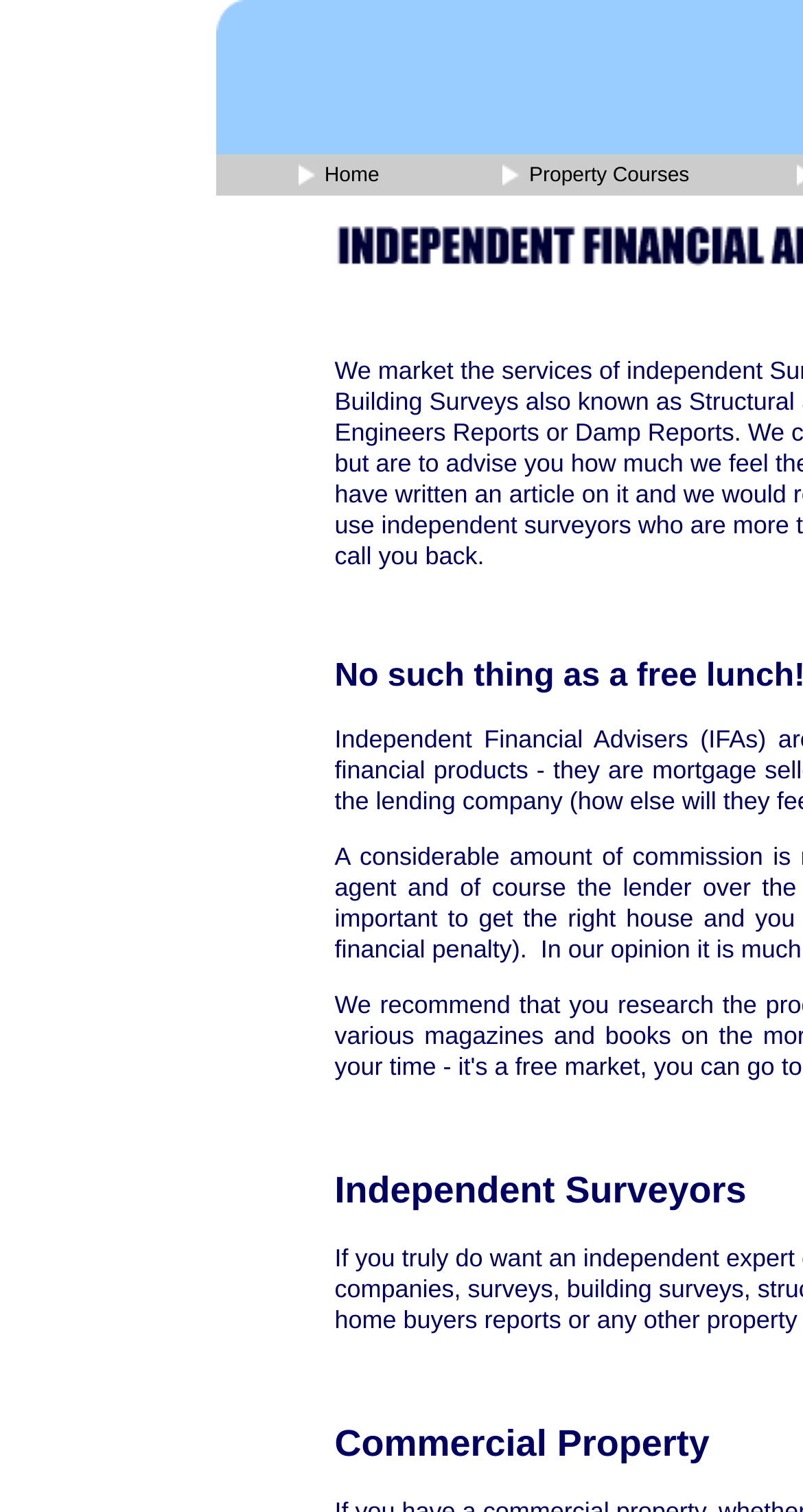Respond to the question below with a concise word or phrase:
What is the image related to on the webpage?

building valuations